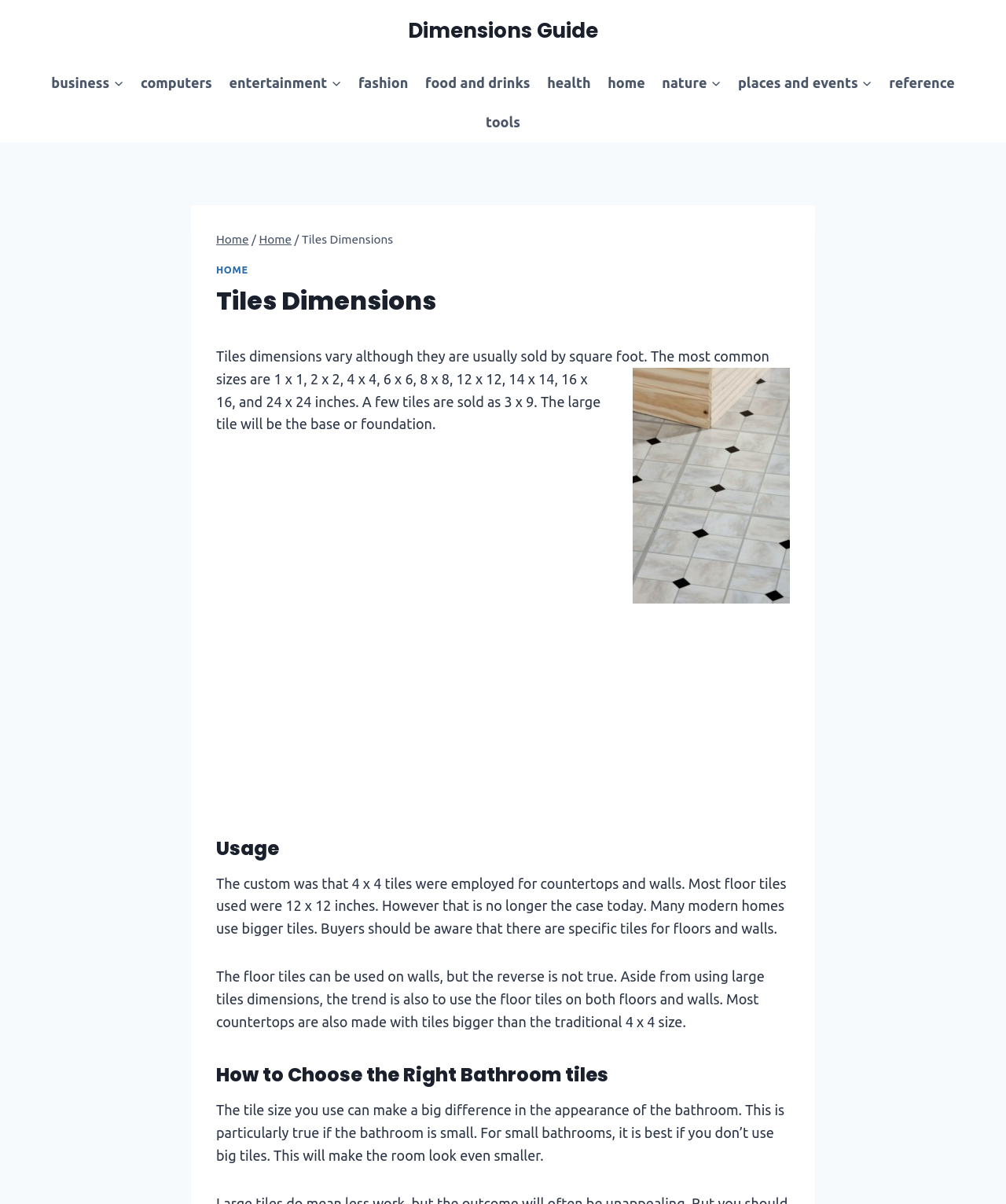Please give a short response to the question using one word or a phrase:
What is the purpose of the 4 x 4 tiles?

Countertops and walls